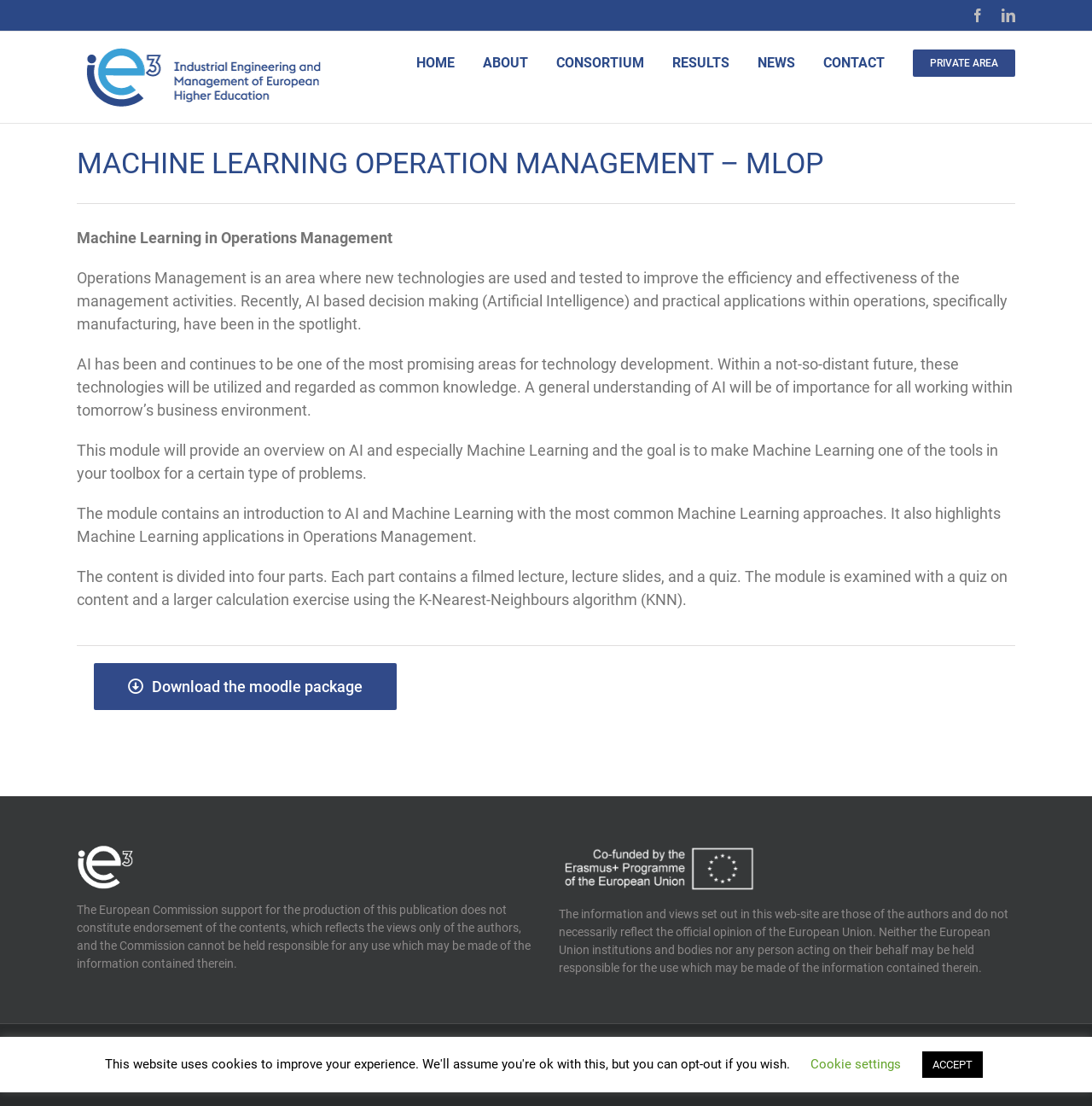Please identify the bounding box coordinates of the clickable area that will allow you to execute the instruction: "Go to Top".

[0.904, 0.961, 0.941, 0.988]